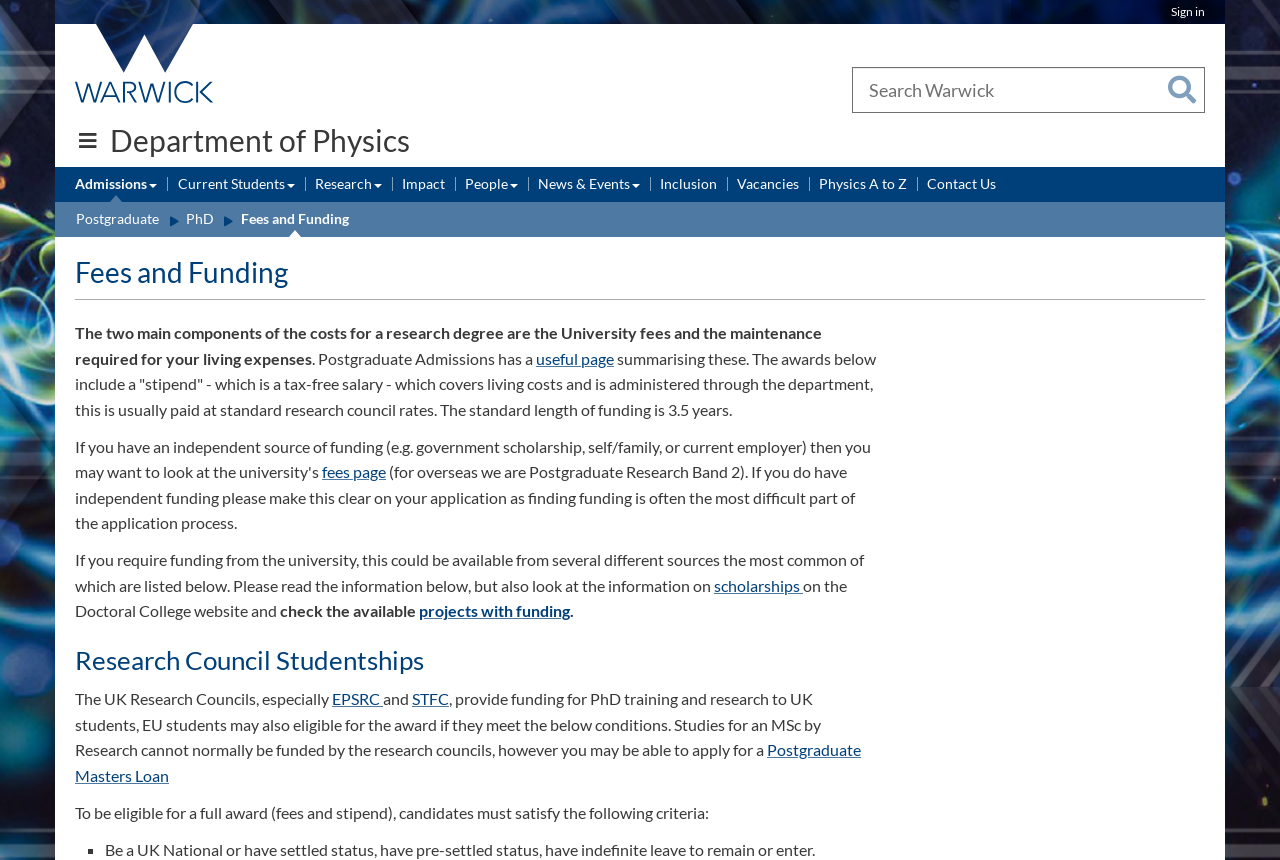Provide your answer in a single word or phrase: 
What is the standard length of funding?

3.5 years